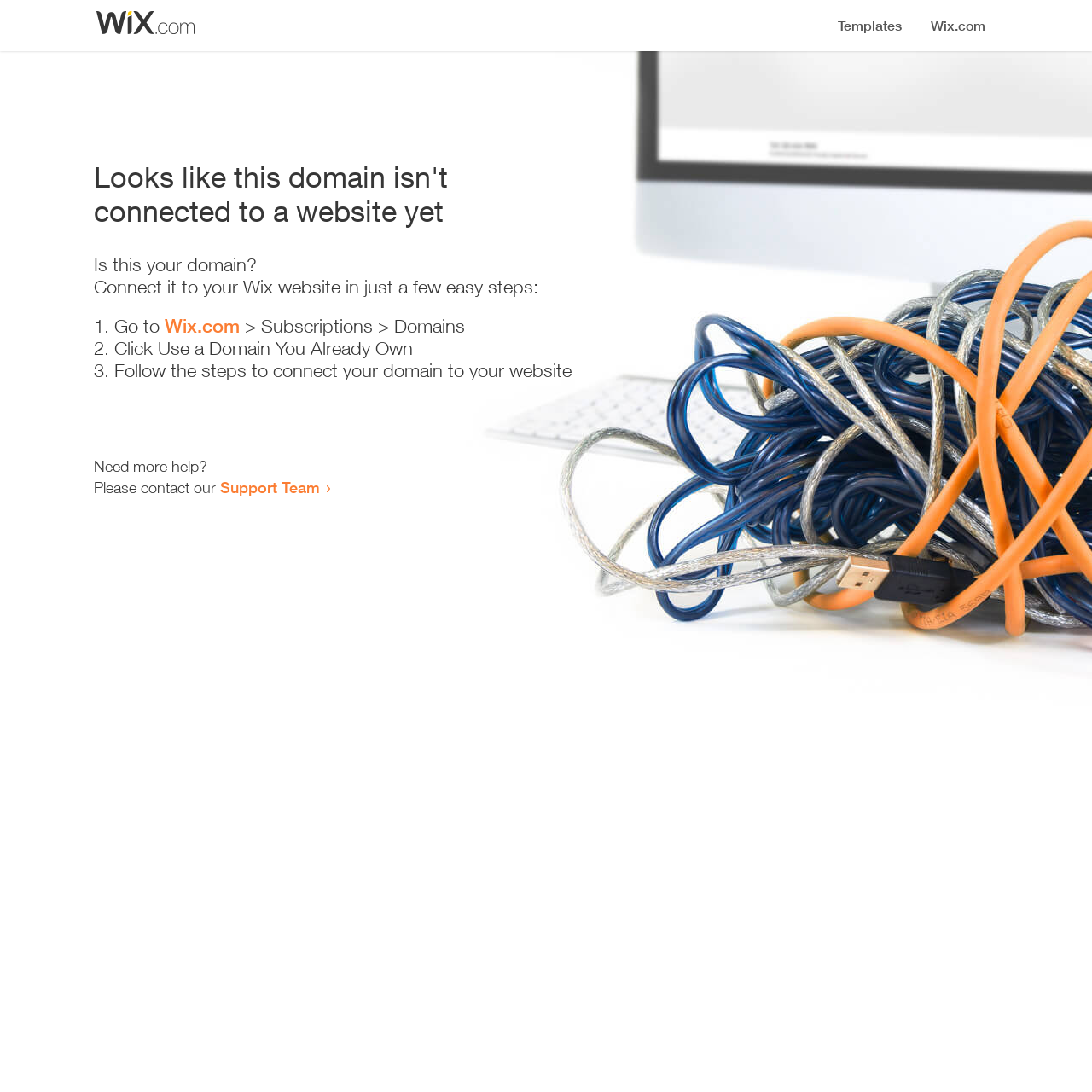Please find the bounding box coordinates in the format (top-left x, top-left y, bottom-right x, bottom-right y) for the given element description. Ensure the coordinates are floating point numbers between 0 and 1. Description: Wix.com

[0.151, 0.288, 0.22, 0.309]